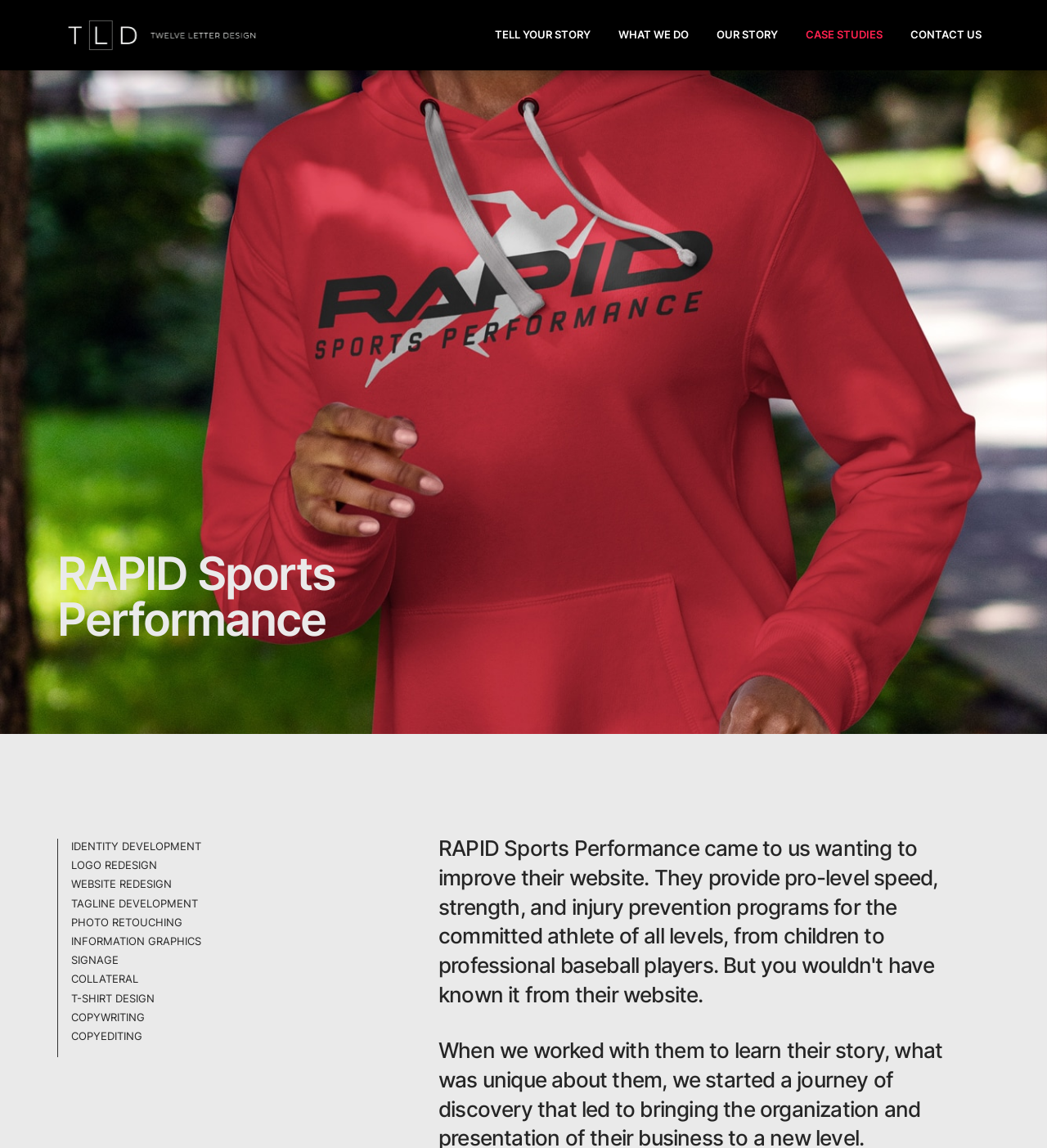What type of athletes does RAPID Sports Performance cater to?
Based on the image, provide your answer in one word or phrase.

All levels